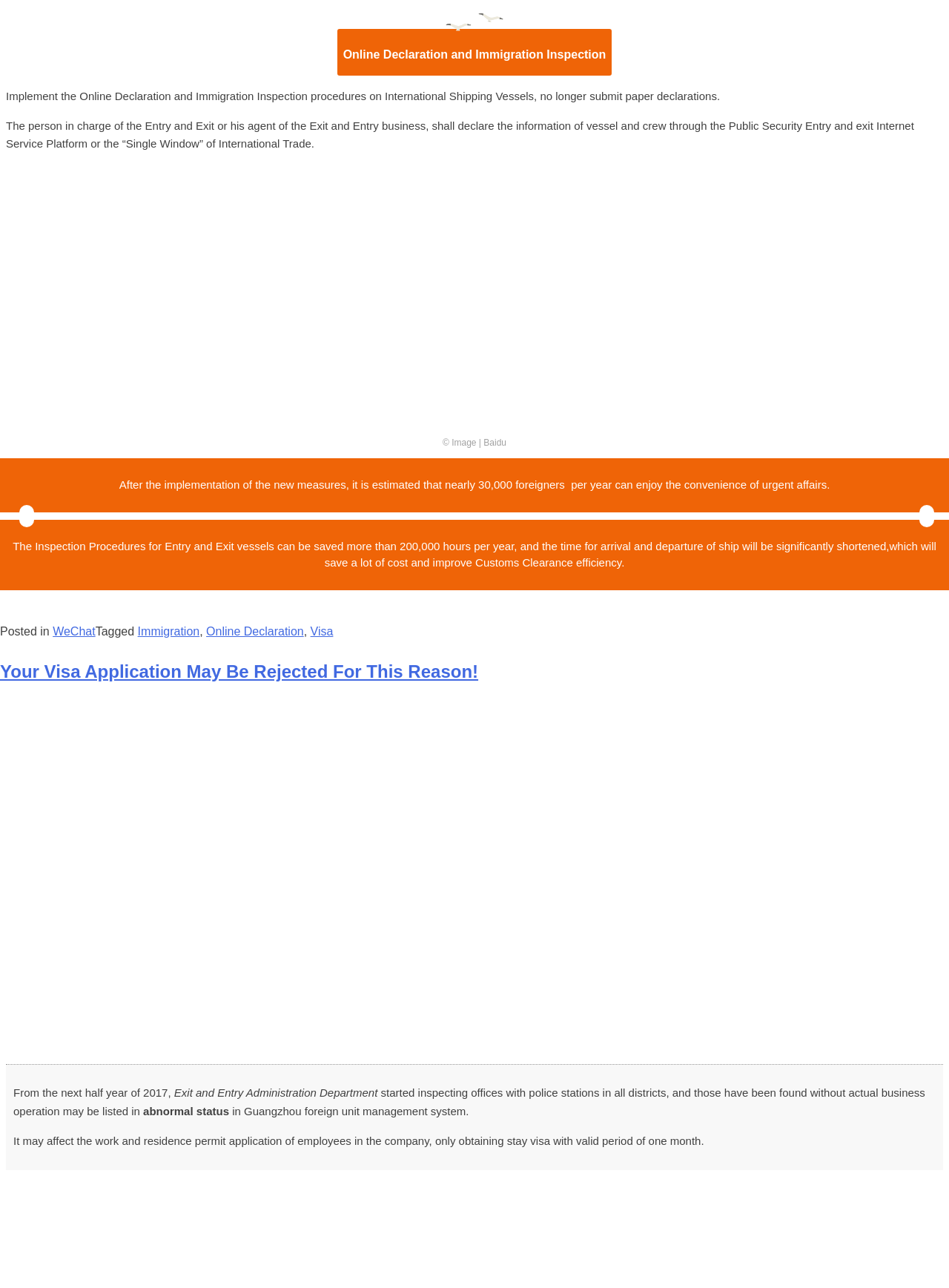Provide the bounding box coordinates of the HTML element this sentence describes: "About". The bounding box coordinates consist of four float numbers between 0 and 1, i.e., [left, top, right, bottom].

None